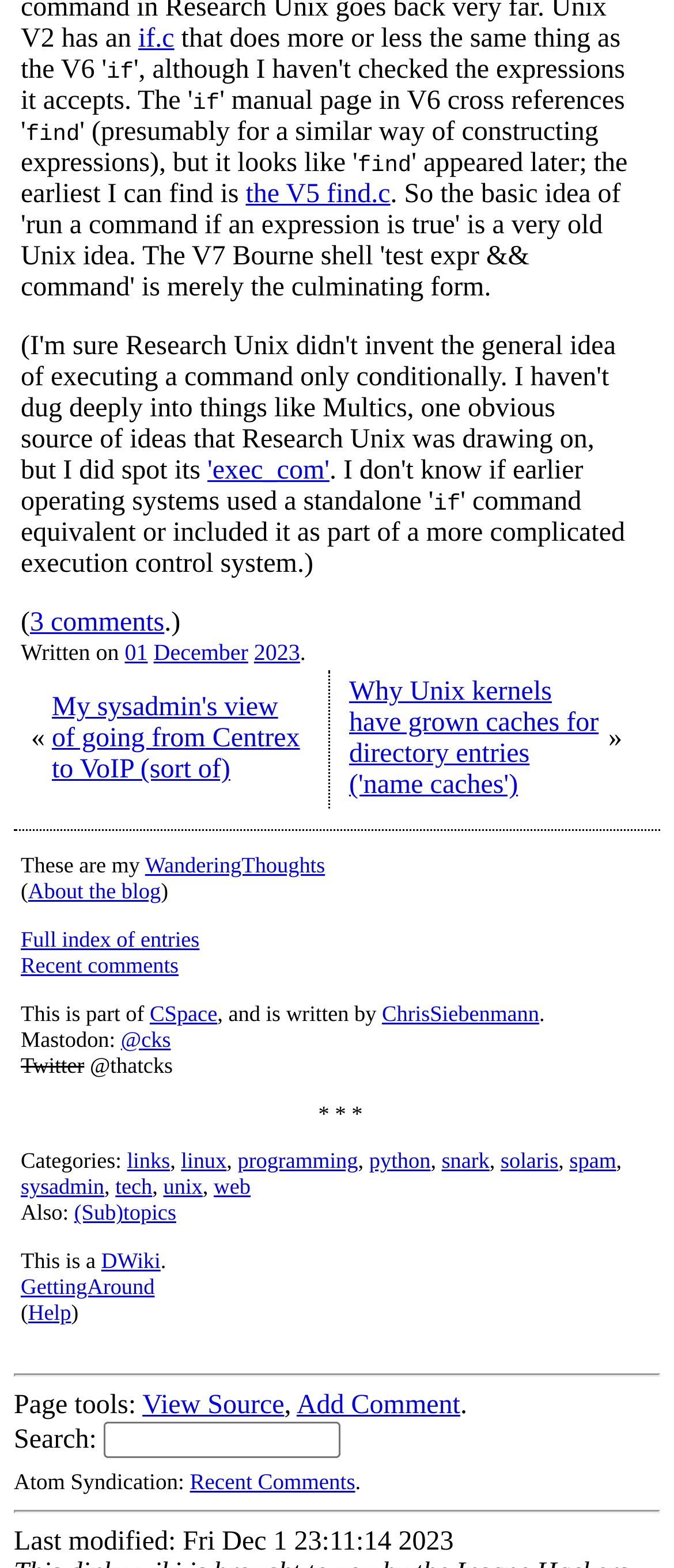Predict the bounding box of the UI element that fits this description: "parent_node: VGP Media Ltd".

None